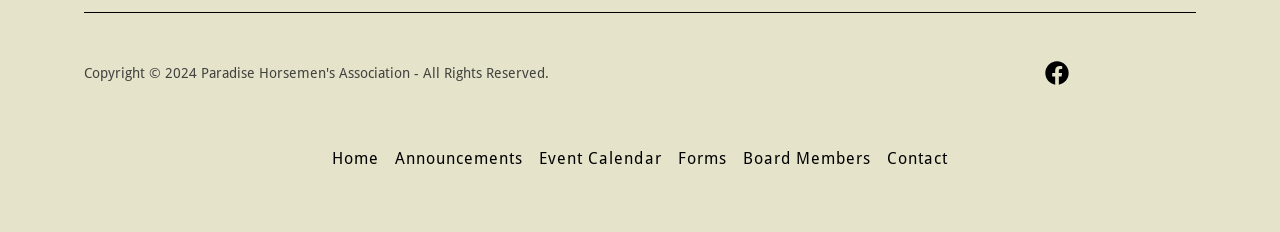Kindly respond to the following question with a single word or a brief phrase: 
Is there a button on the webpage?

Yes